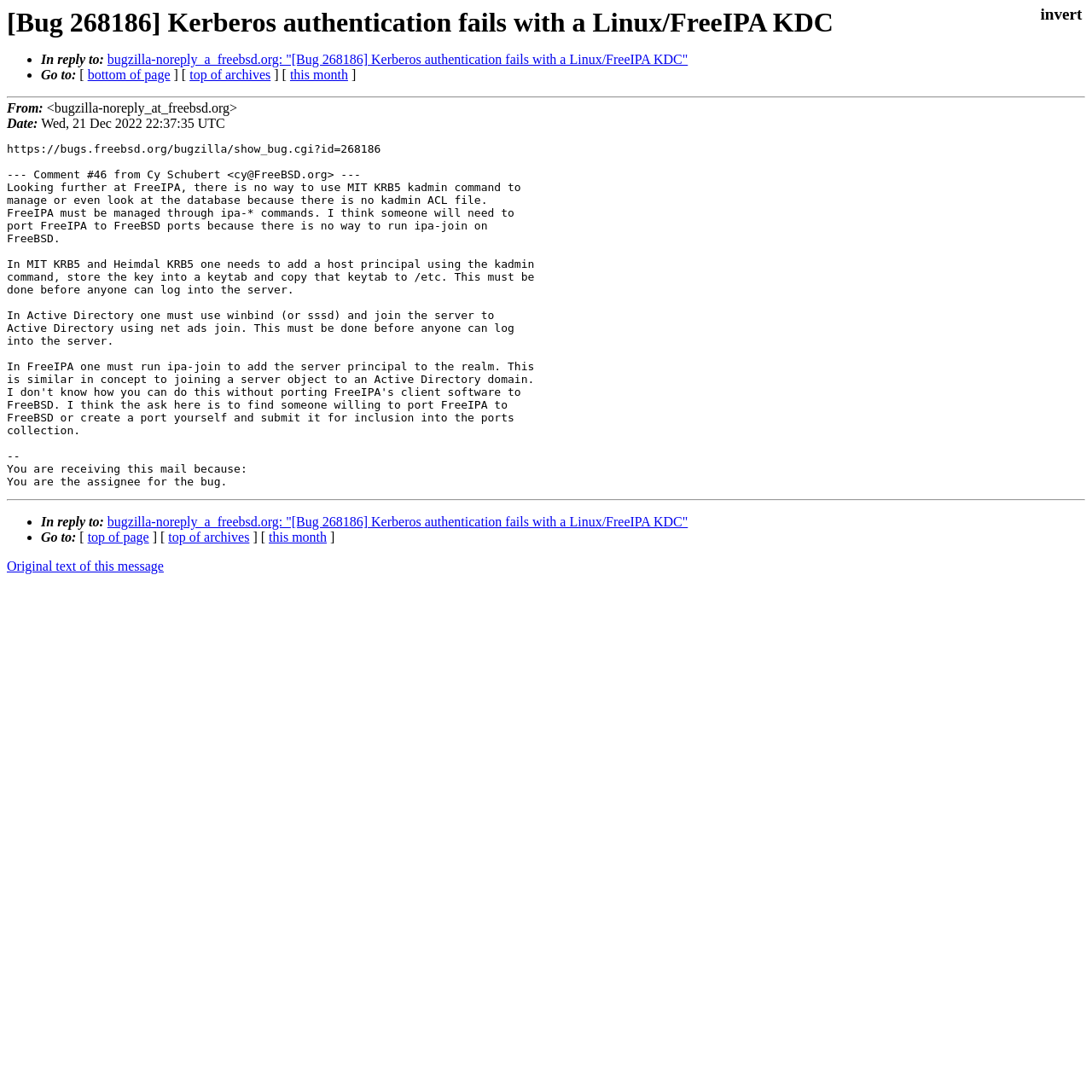What is the bug number mentioned on the page?
Offer a detailed and exhaustive answer to the question.

The bug number is mentioned in the header of the page as '[Bug 268186] Kerberos authentication fails with a Linux/FreeIPA KDC'. This suggests that the page is related to a specific bug report.